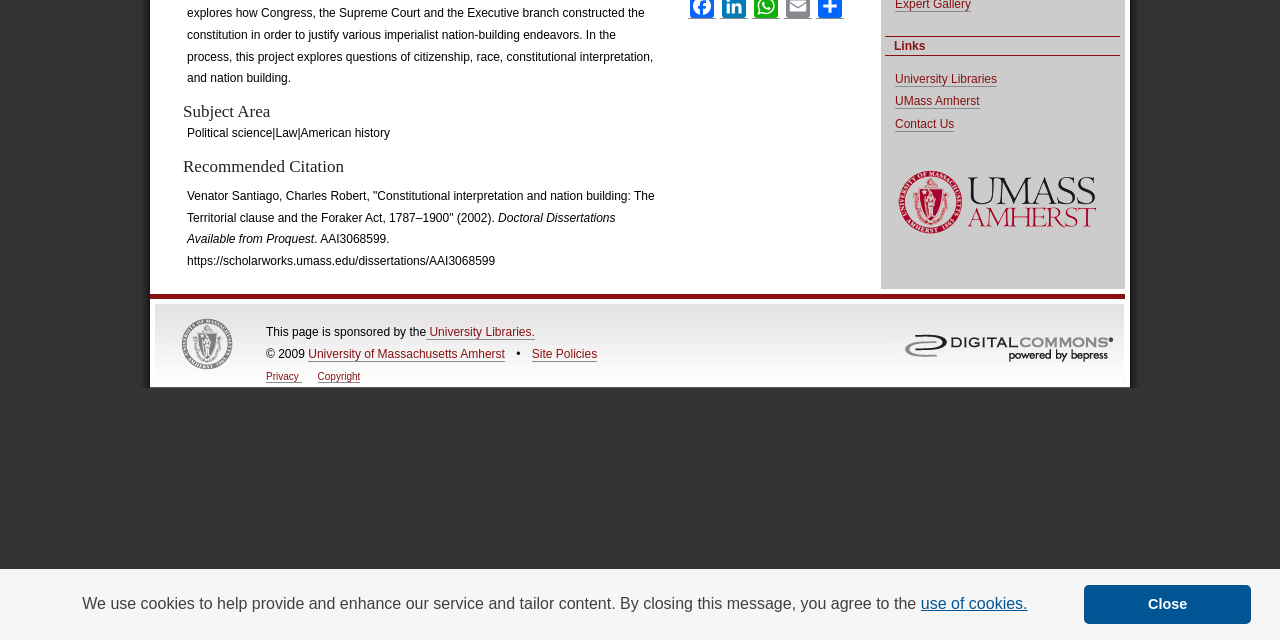Identify the bounding box of the HTML element described here: "Copyright". Provide the coordinates as four float numbers between 0 and 1: [left, top, right, bottom].

[0.248, 0.58, 0.282, 0.599]